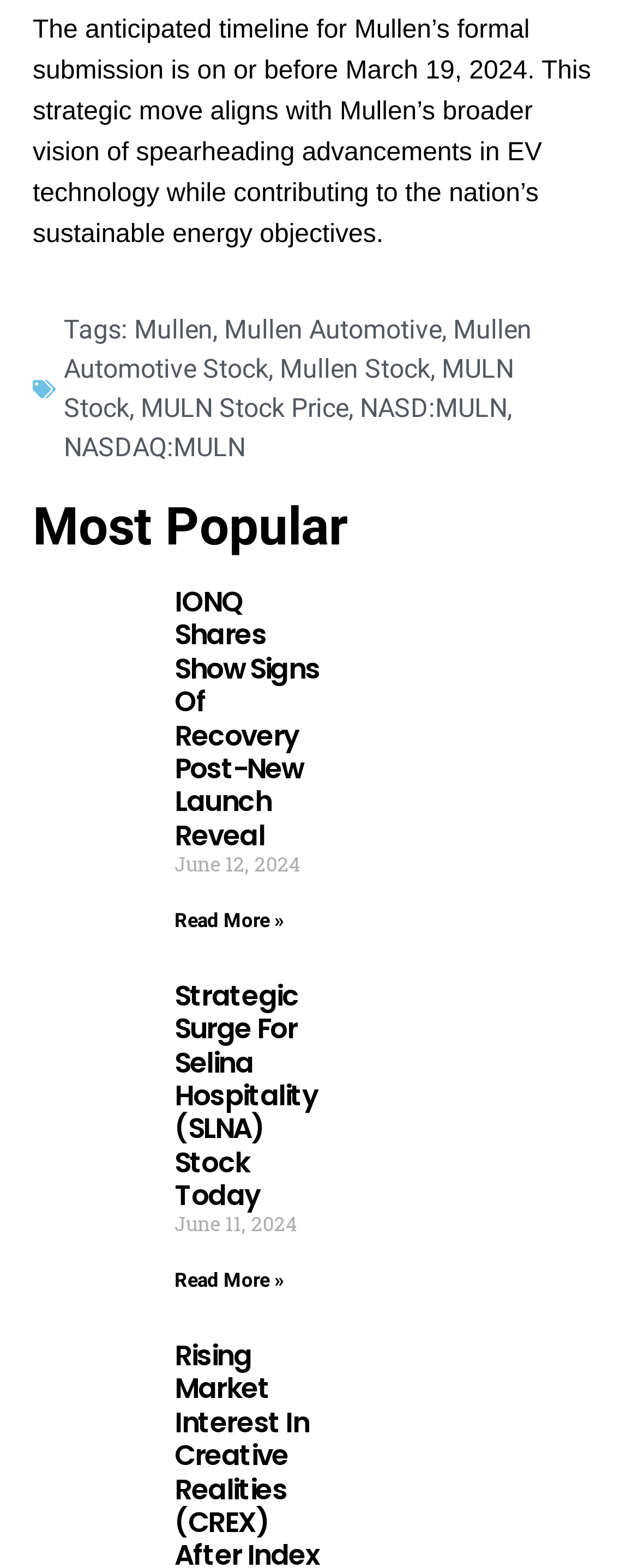What is Mullen's commitment?
Based on the image content, provide your answer in one word or a short phrase.

zero emissions